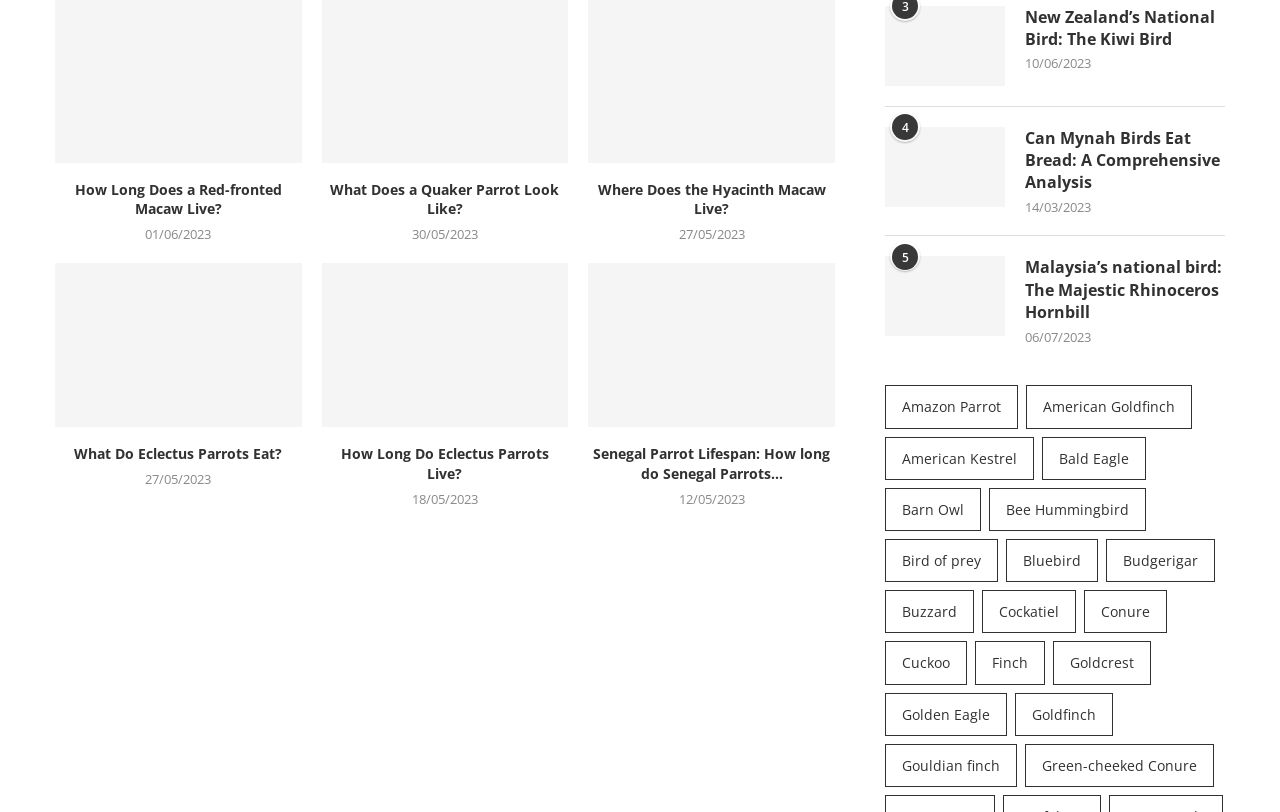Identify the bounding box coordinates of the HTML element based on this description: "Bird of prey".

[0.691, 0.664, 0.78, 0.717]